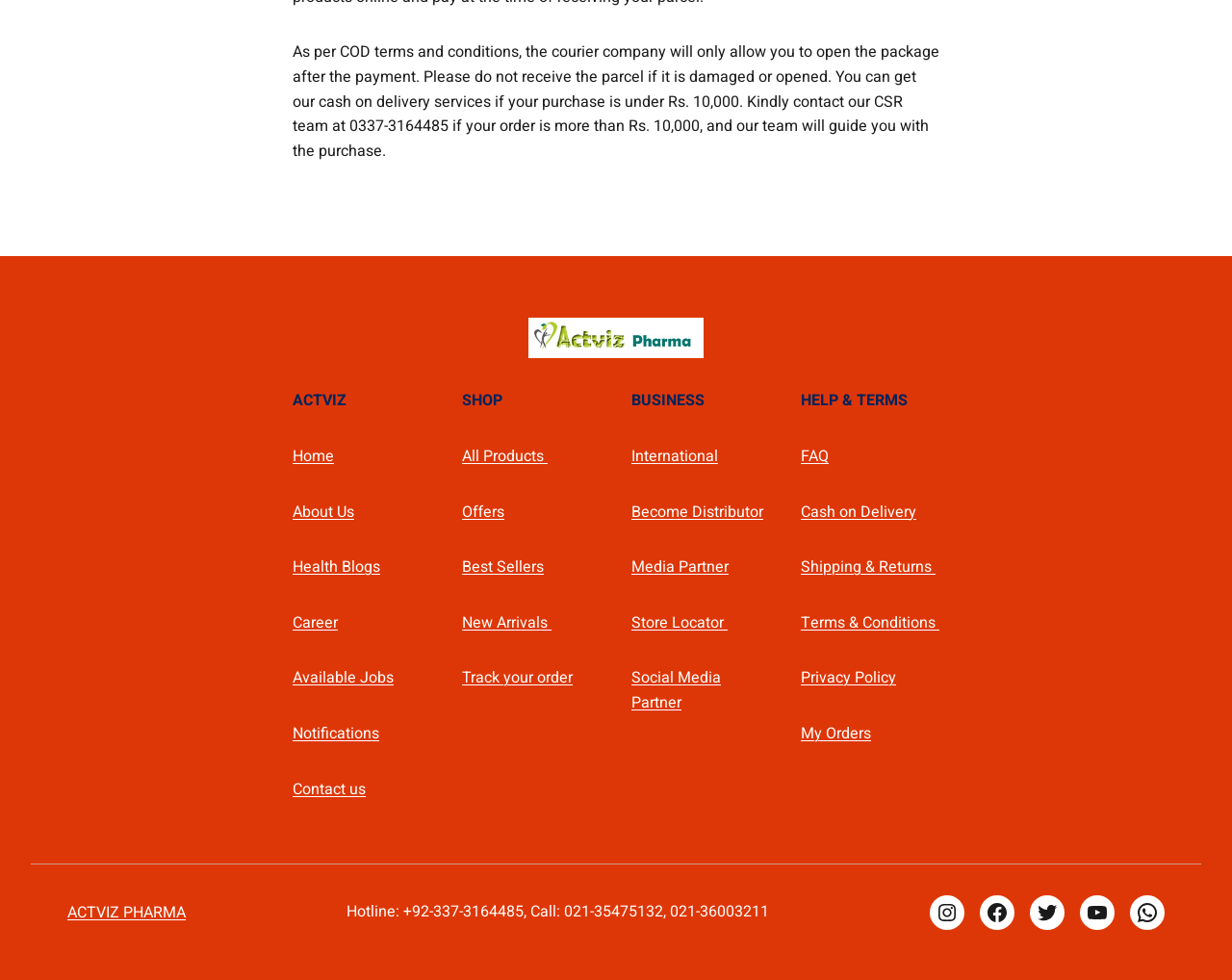Calculate the bounding box coordinates of the UI element given the description: "New Arrivals".

[0.375, 0.624, 0.448, 0.647]